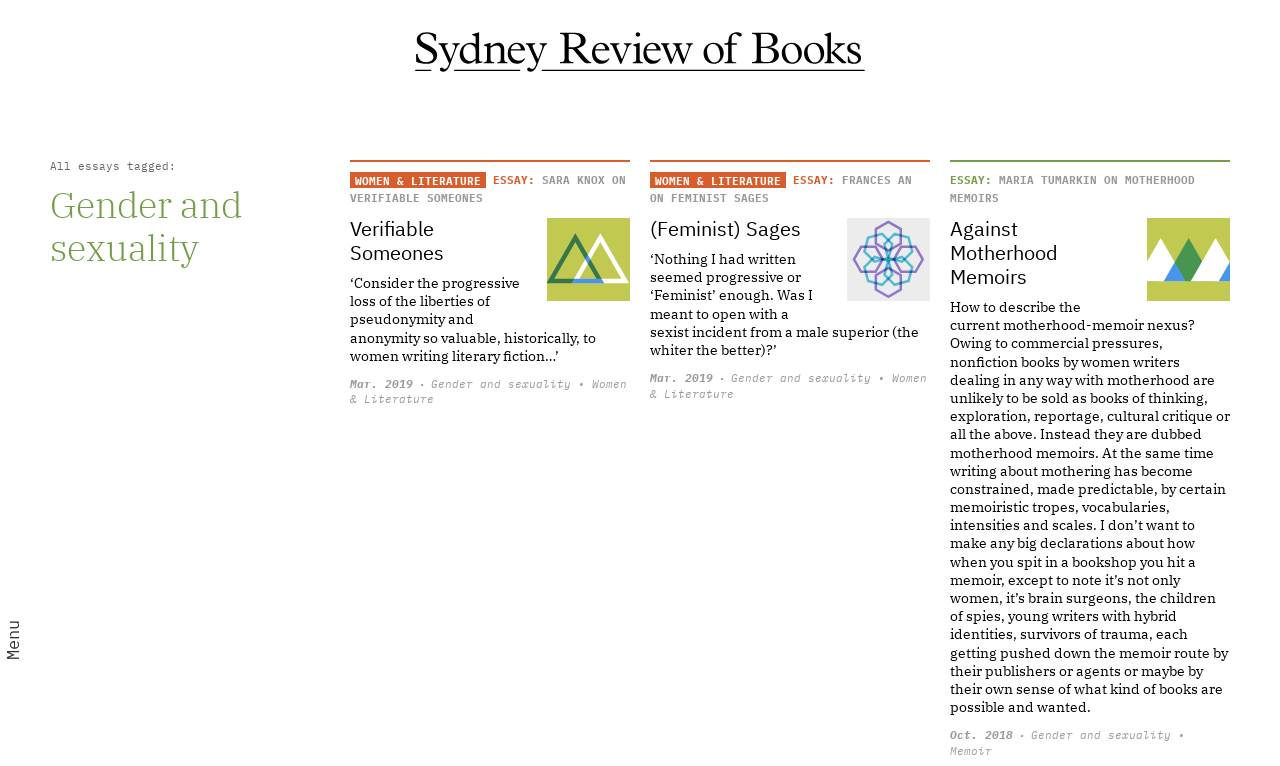Answer this question using a single word or a brief phrase:
How many images are there in the webpage?

14